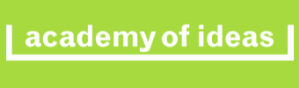What is framed by two horizontal lines?
Provide a detailed answer to the question using information from the image.

The logo includes the phrase 'academy of ideas' in lowercase letters, framed by two horizontal lines that create a clean, modern aesthetic, emphasizing the Academy's commitment to exploring and debating a wide range of ideas.